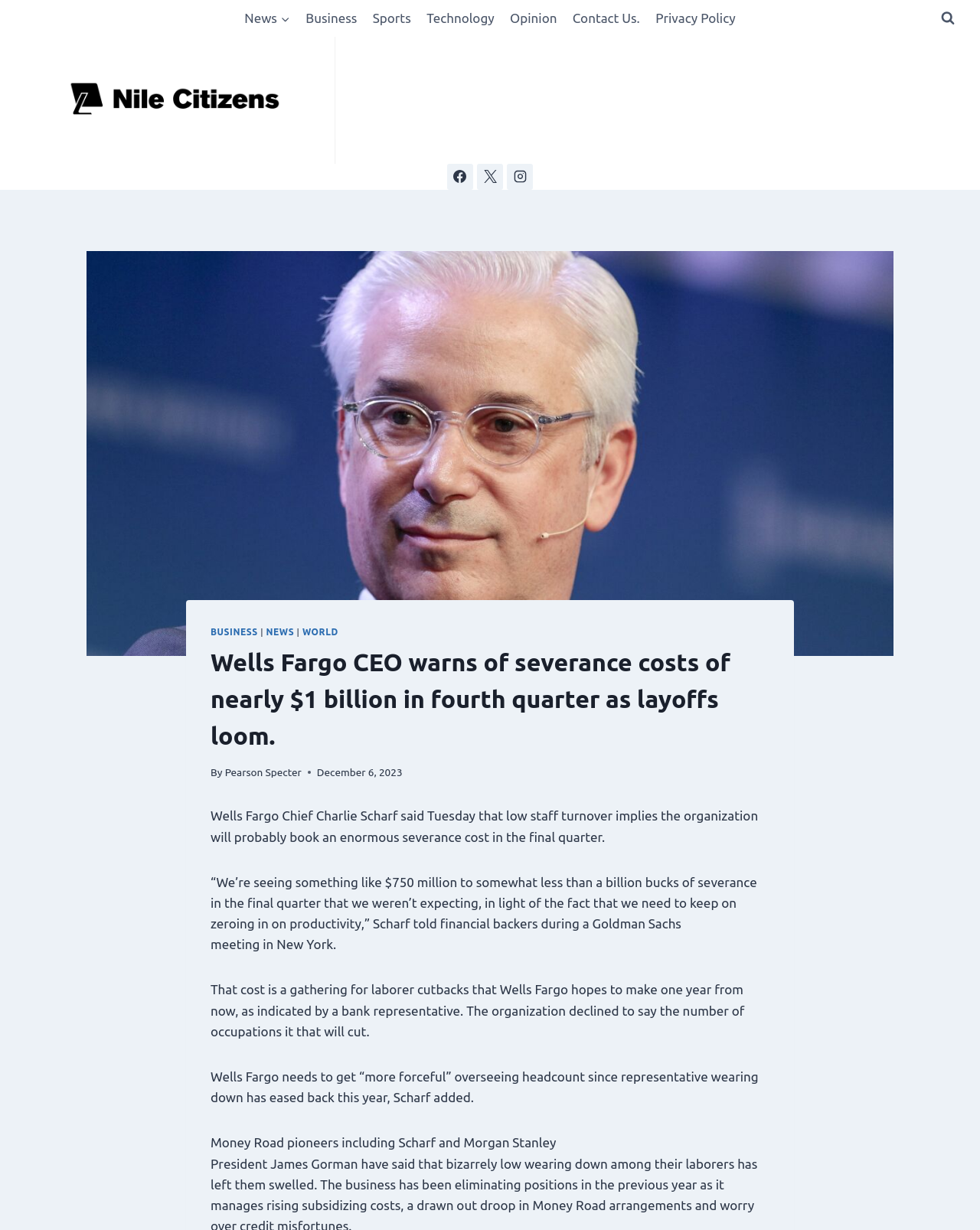Determine the bounding box coordinates for the UI element with the following description: "parent_node: Share on Facebook". The coordinates should be four float numbers between 0 and 1, represented as [left, top, right, bottom].

None